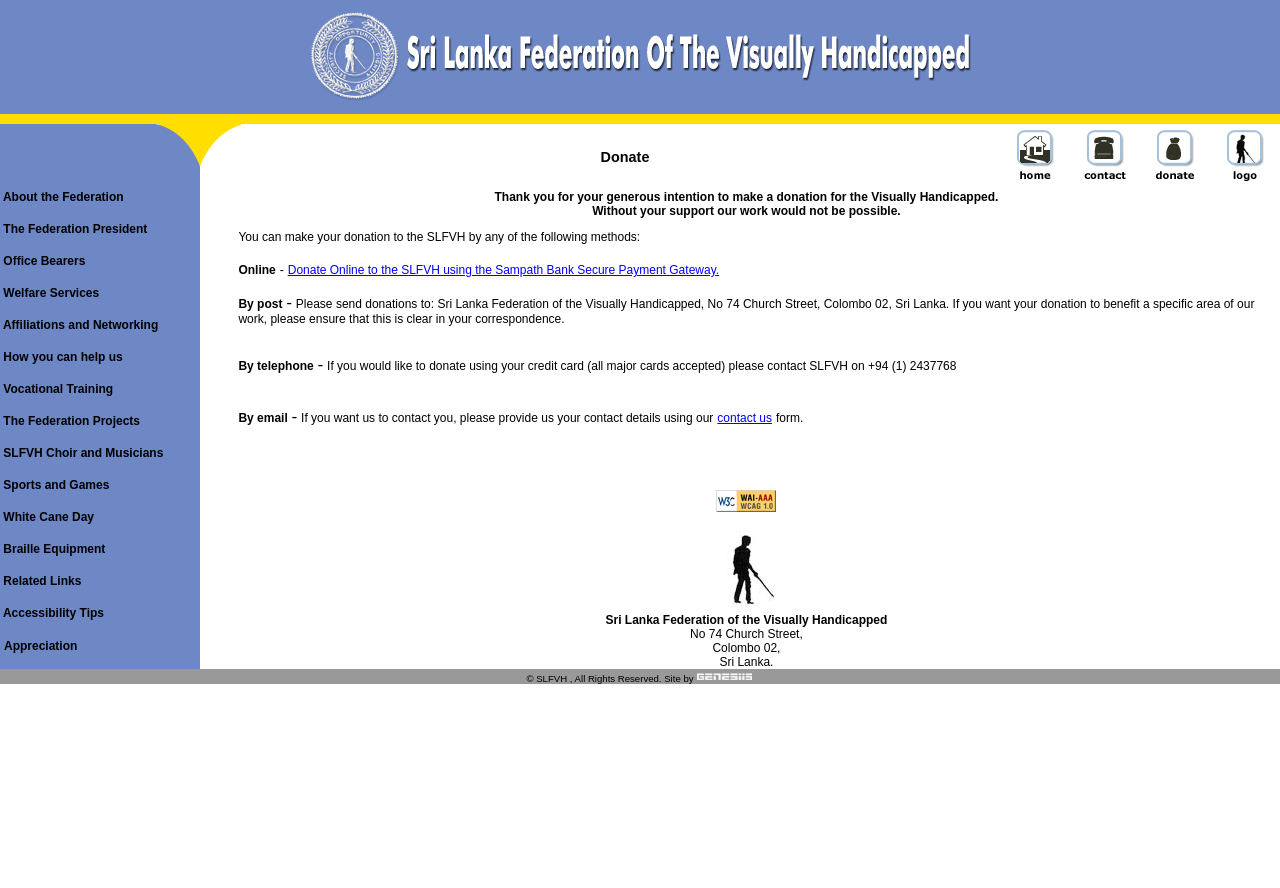Provide your answer in one word or a succinct phrase for the question: 
What is the name of the organization?

Sri Lanka Federation of the Visually Handicapped